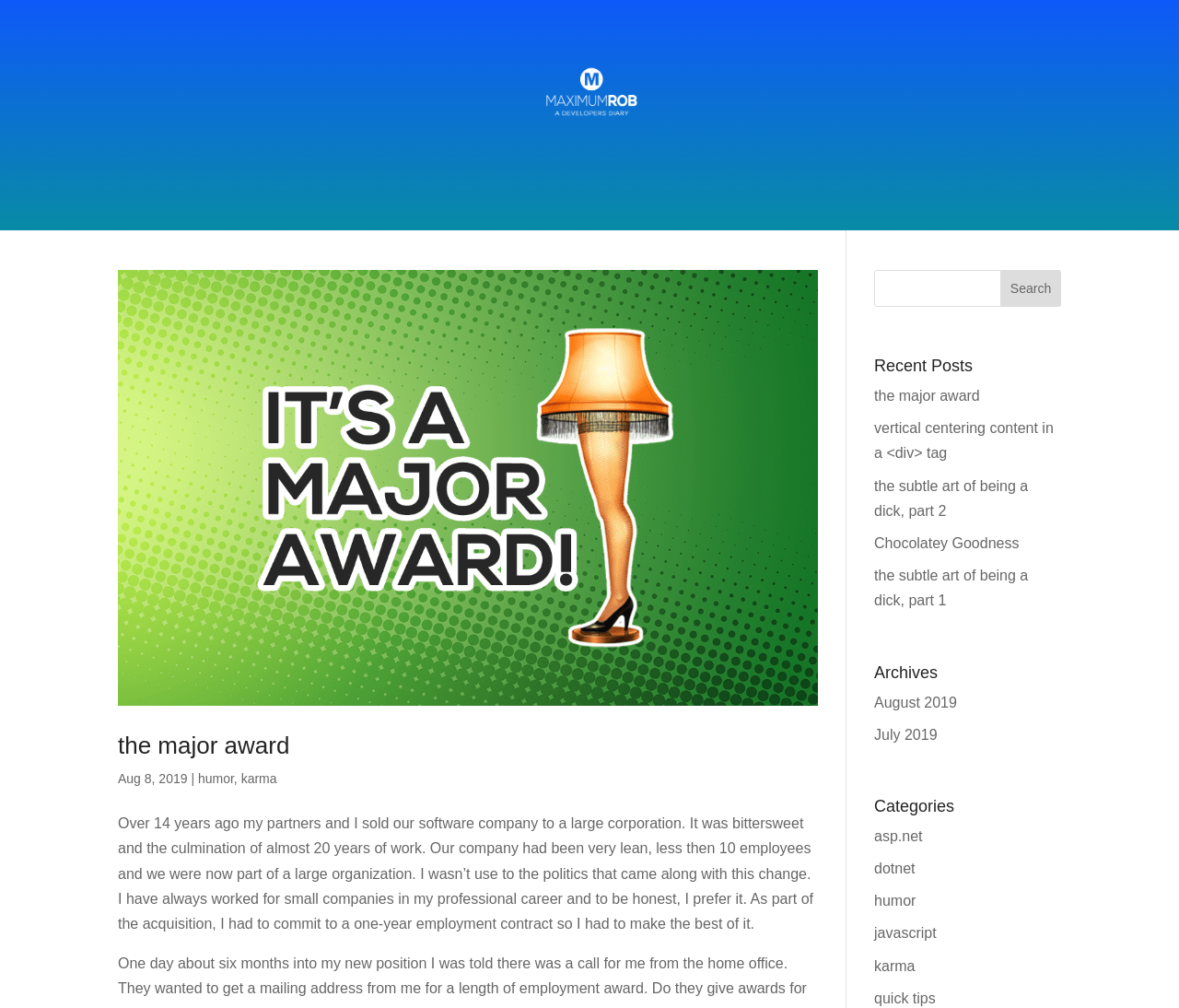Determine the bounding box coordinates for the clickable element to execute this instruction: "Read the post about the major award". Provide the coordinates as four float numbers between 0 and 1, i.e., [left, top, right, bottom].

[0.1, 0.268, 0.694, 0.7]